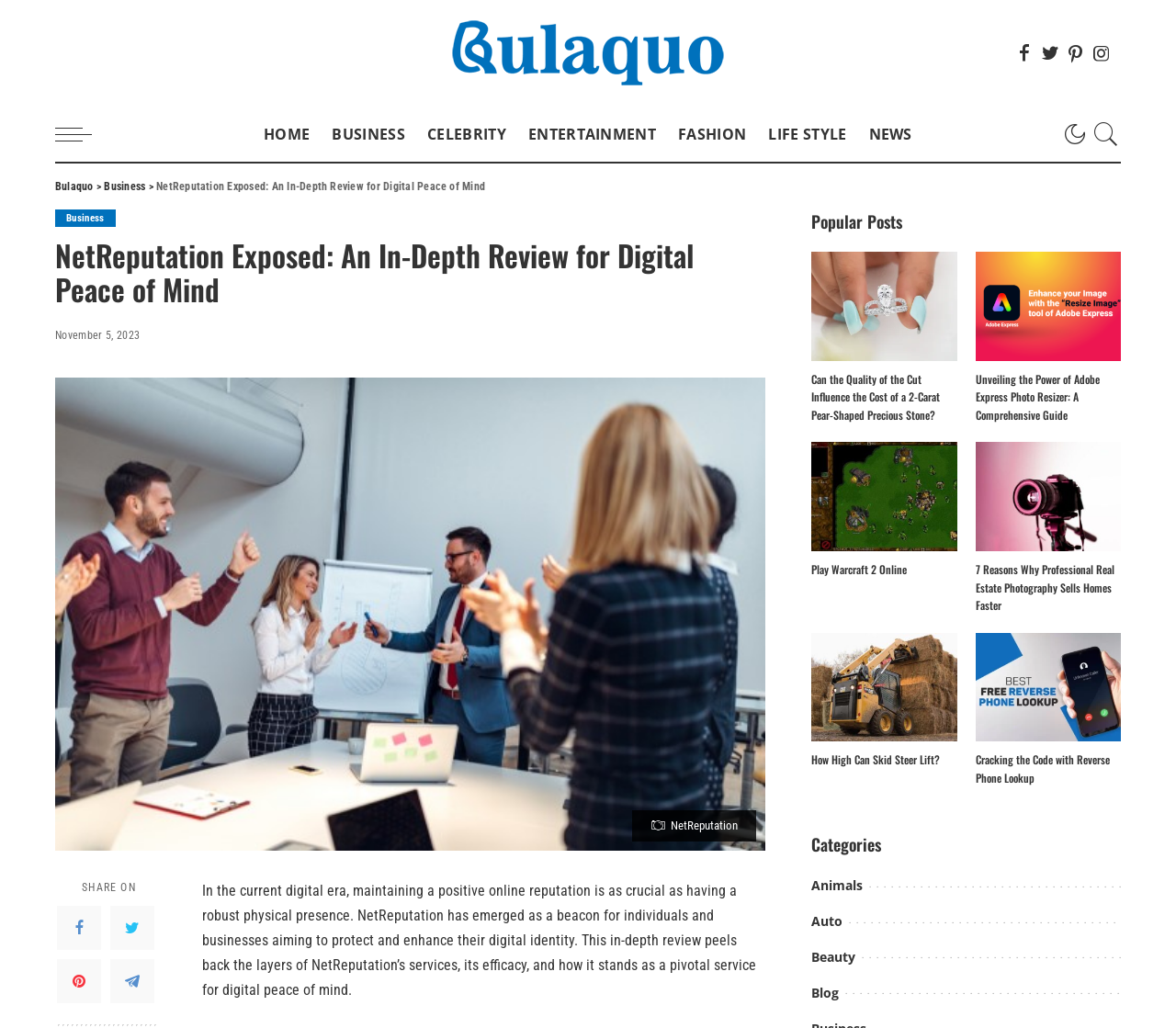Find and extract the text of the primary heading on the webpage.

NetReputation Exposed: An In-Depth Review for Digital Peace of Mind